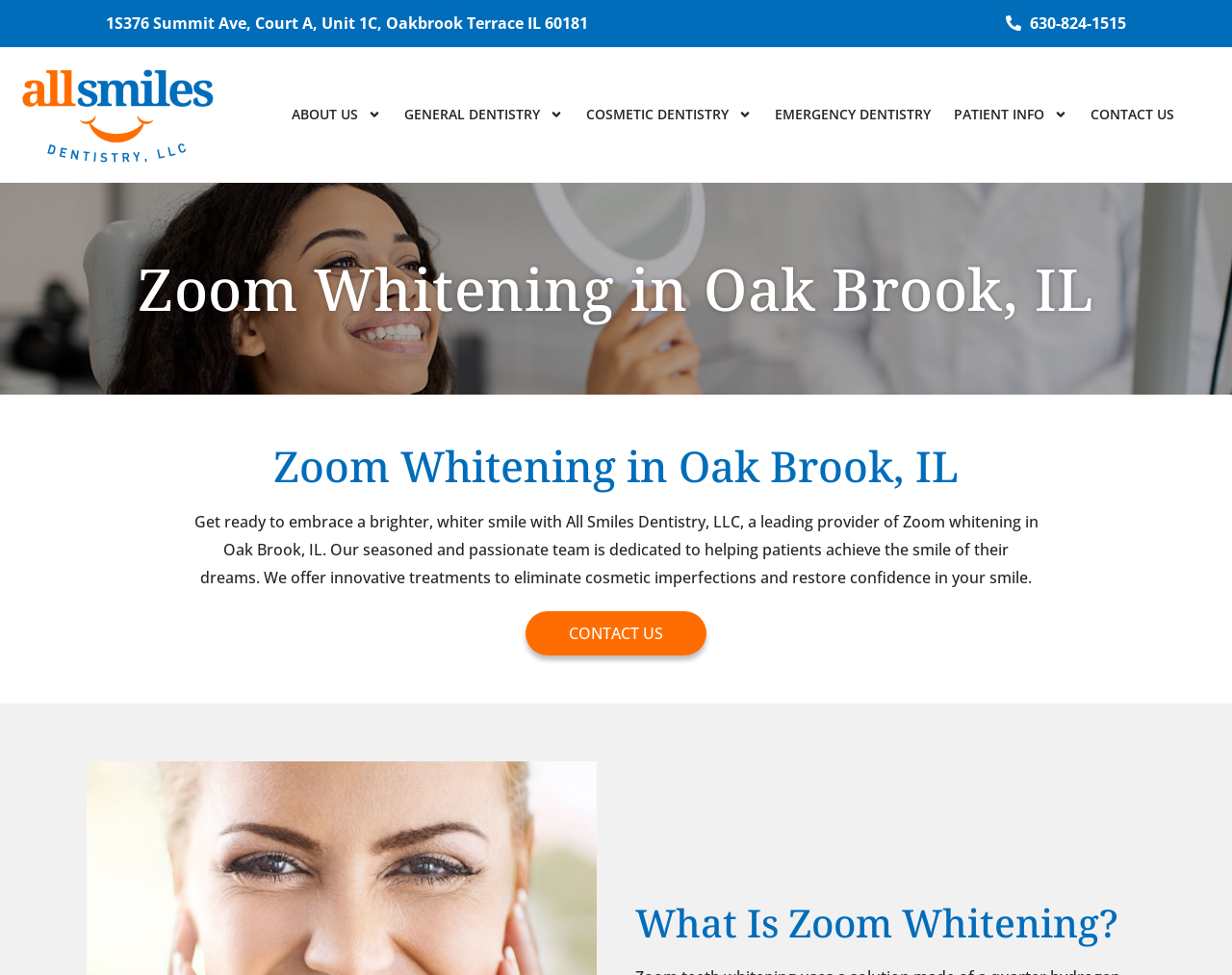Determine the bounding box coordinates of the clickable region to follow the instruction: "Schedule an appointment".

[0.882, 0.095, 0.956, 0.14]